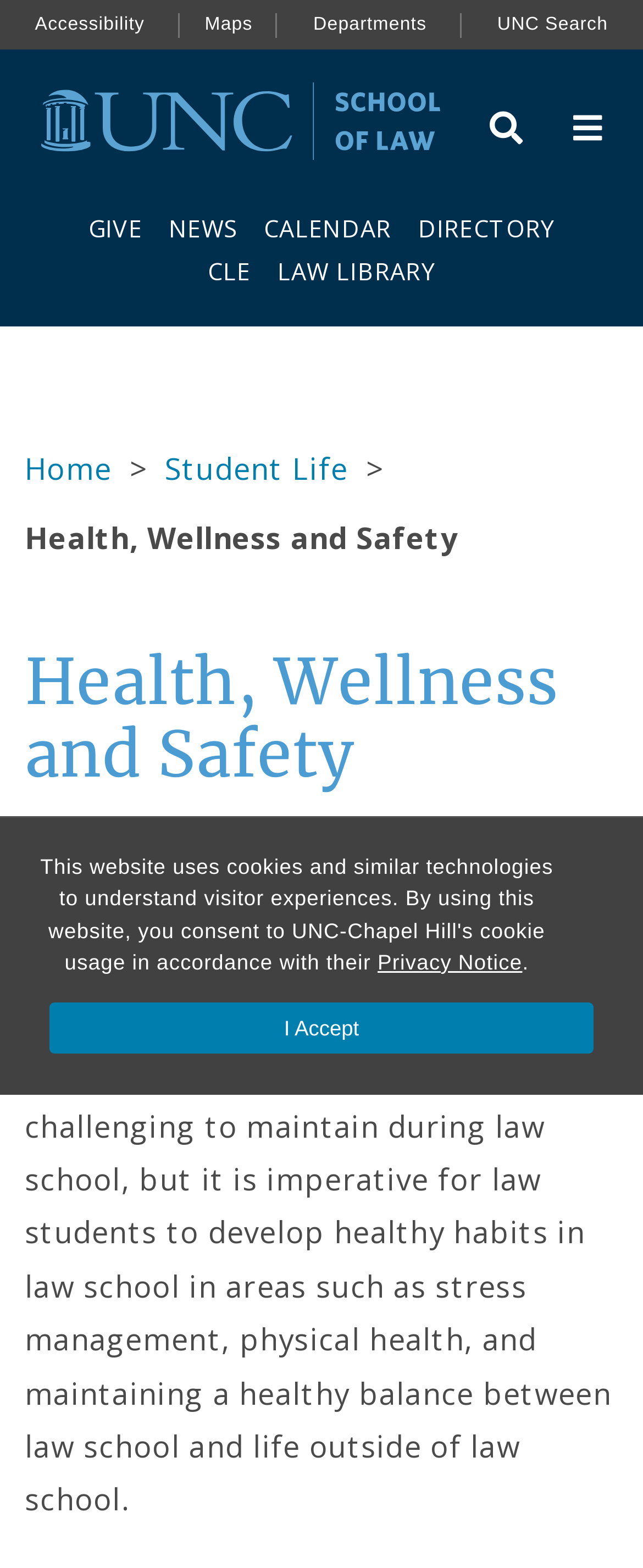Identify the headline of the webpage and generate its text content.

Health, Wellness and Safety